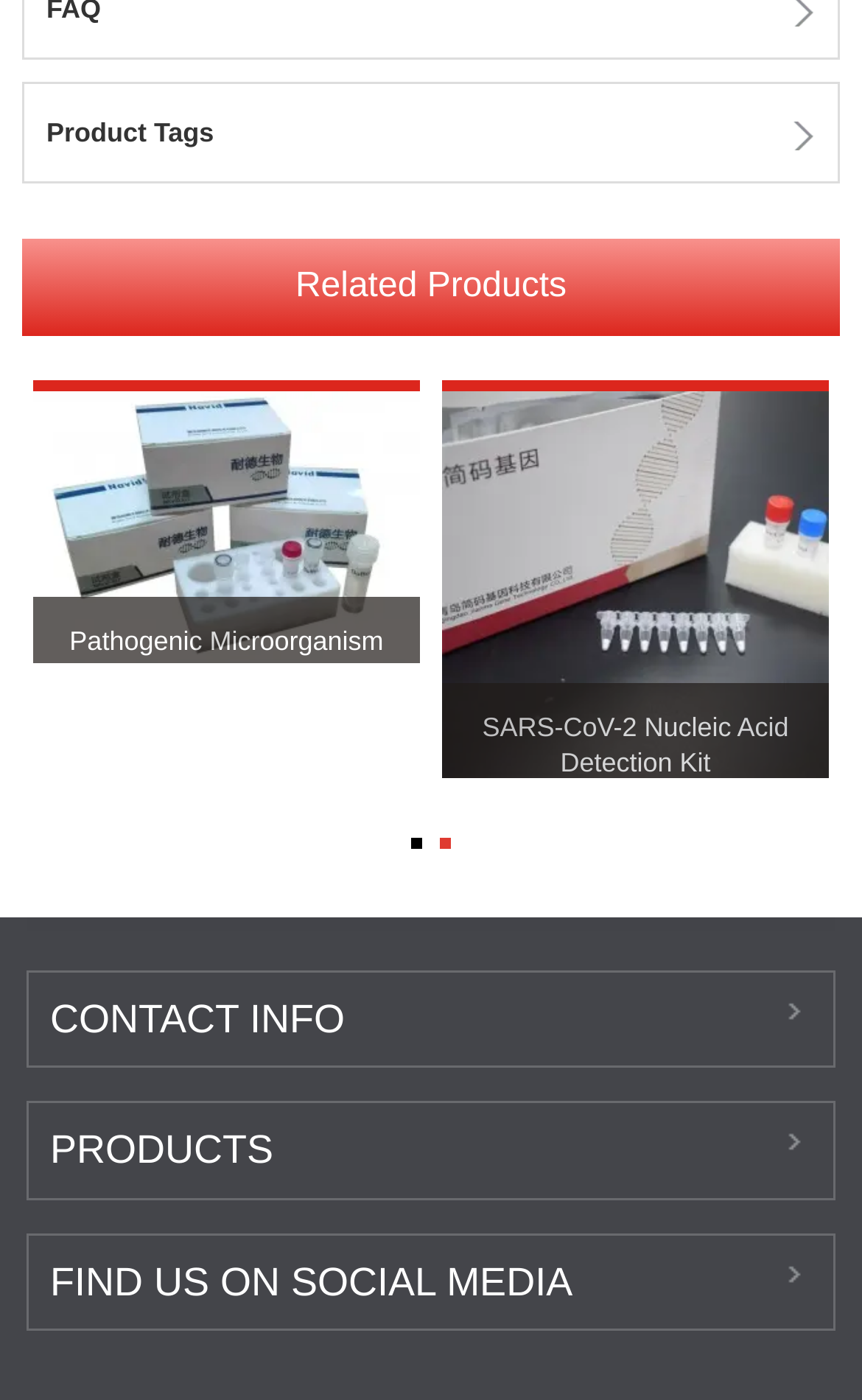What is the name of the first product?
Based on the image, answer the question with a single word or brief phrase.

Pathogenic Microorganism detection kit